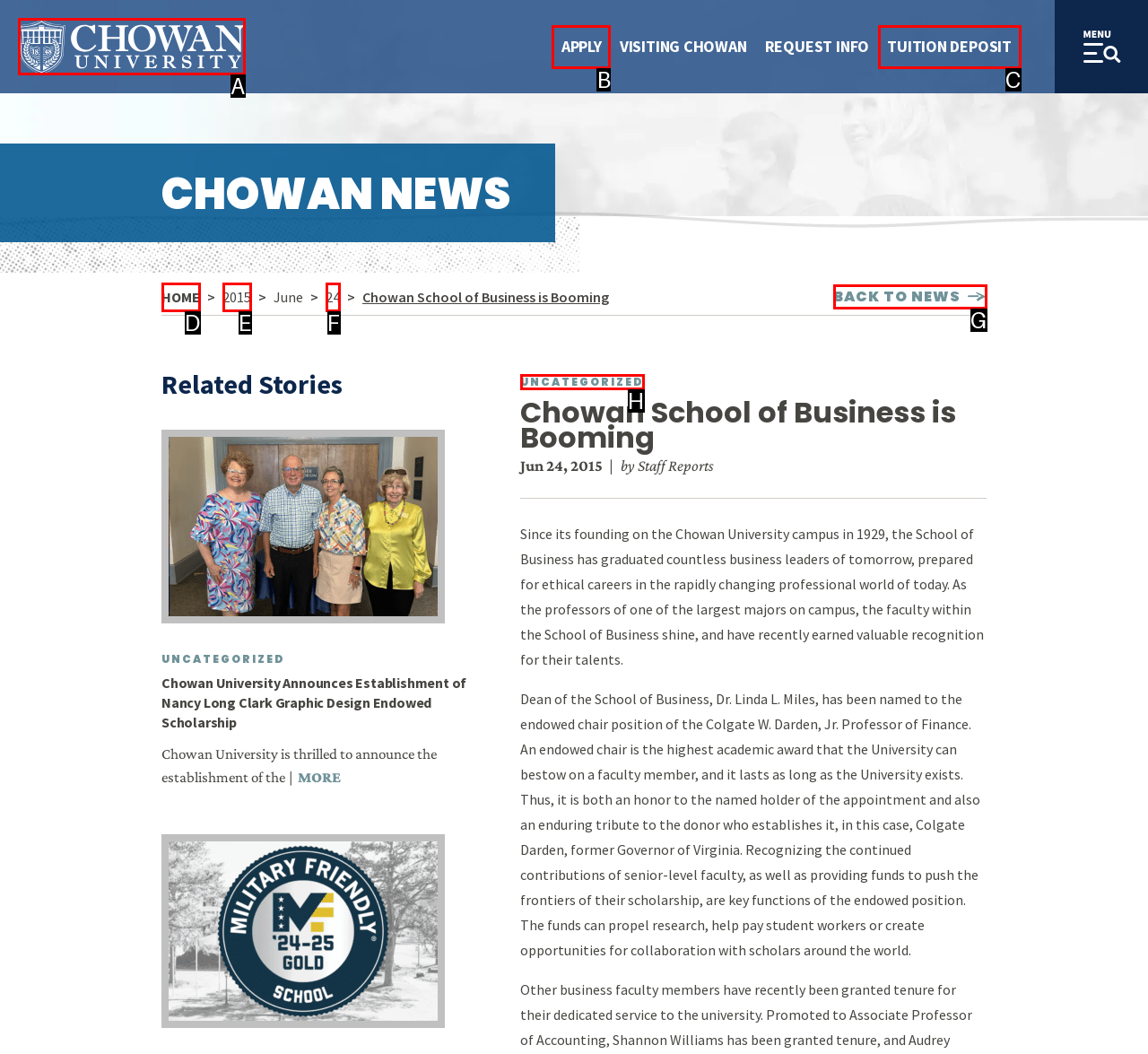Select the HTML element that corresponds to the description: BACK TO NEWS
Reply with the letter of the correct option from the given choices.

G